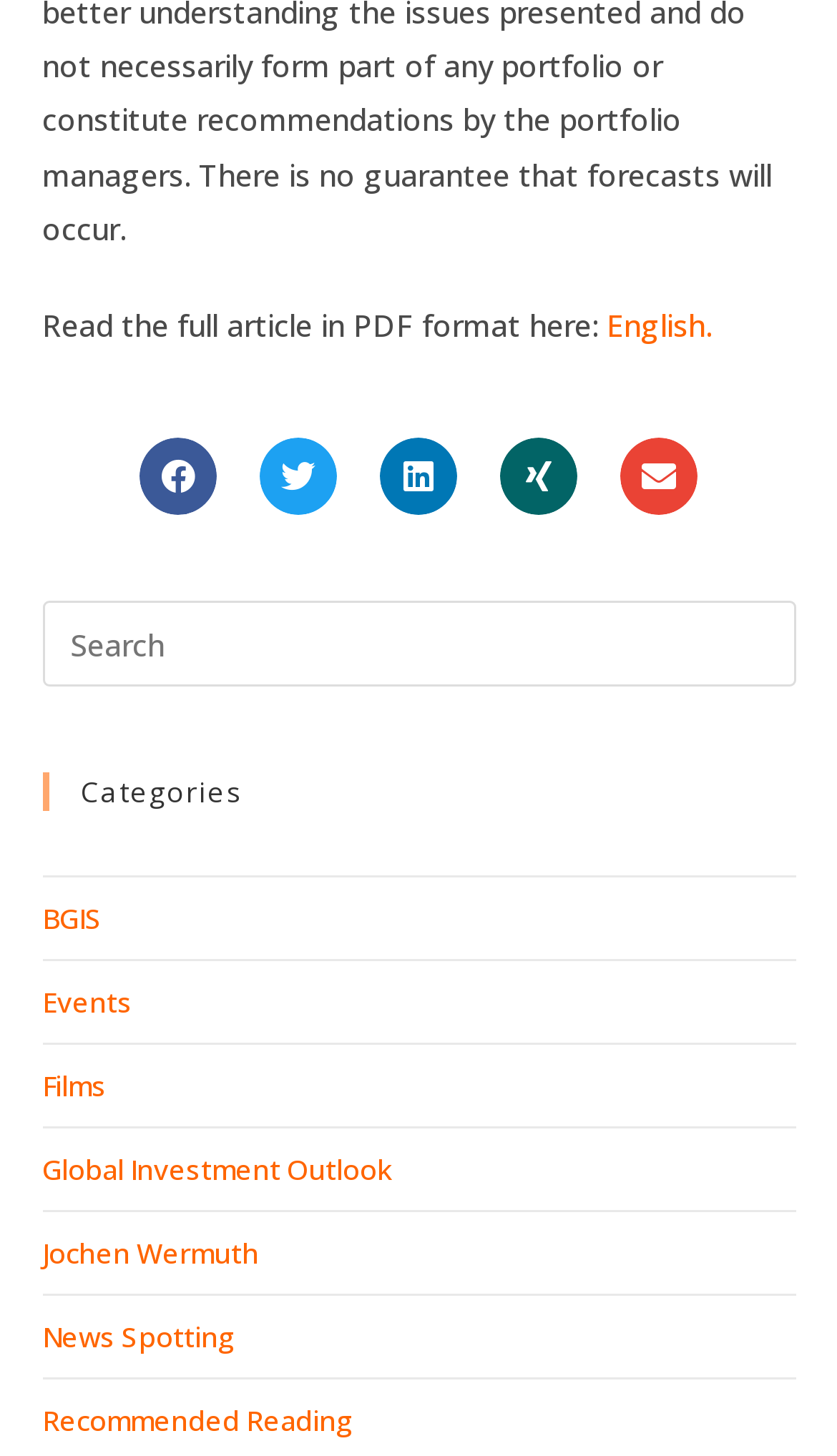How many social media sharing options are available?
Respond to the question with a single word or phrase according to the image.

5